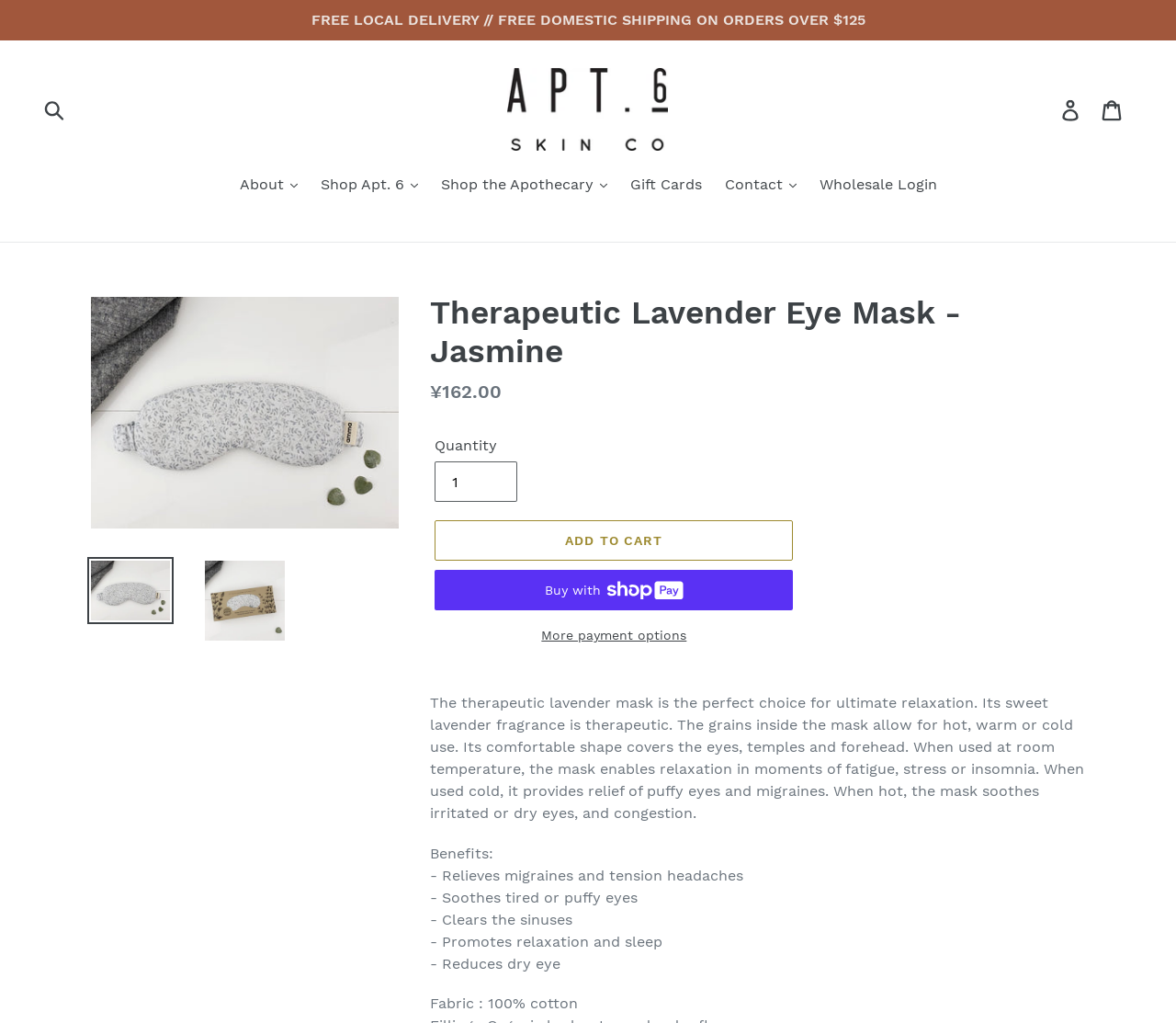Identify the bounding box coordinates for the element you need to click to achieve the following task: "Search for products". The coordinates must be four float values ranging from 0 to 1, formatted as [left, top, right, bottom].

[0.043, 0.087, 0.086, 0.127]